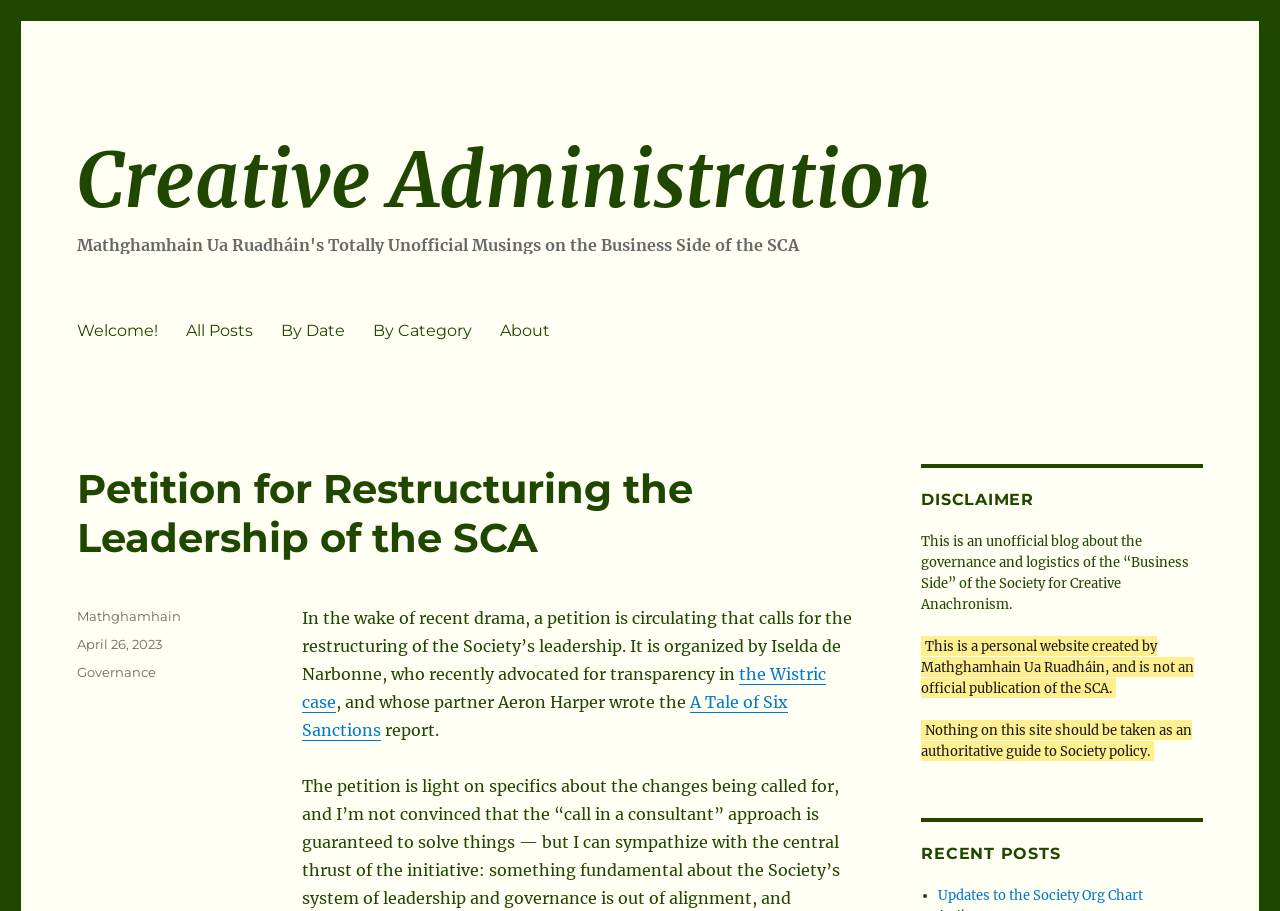From the screenshot, find the bounding box of the UI element matching this description: "April 26, 2023May 1, 2023". Supply the bounding box coordinates in the form [left, top, right, bottom], each a float between 0 and 1.

[0.06, 0.698, 0.127, 0.716]